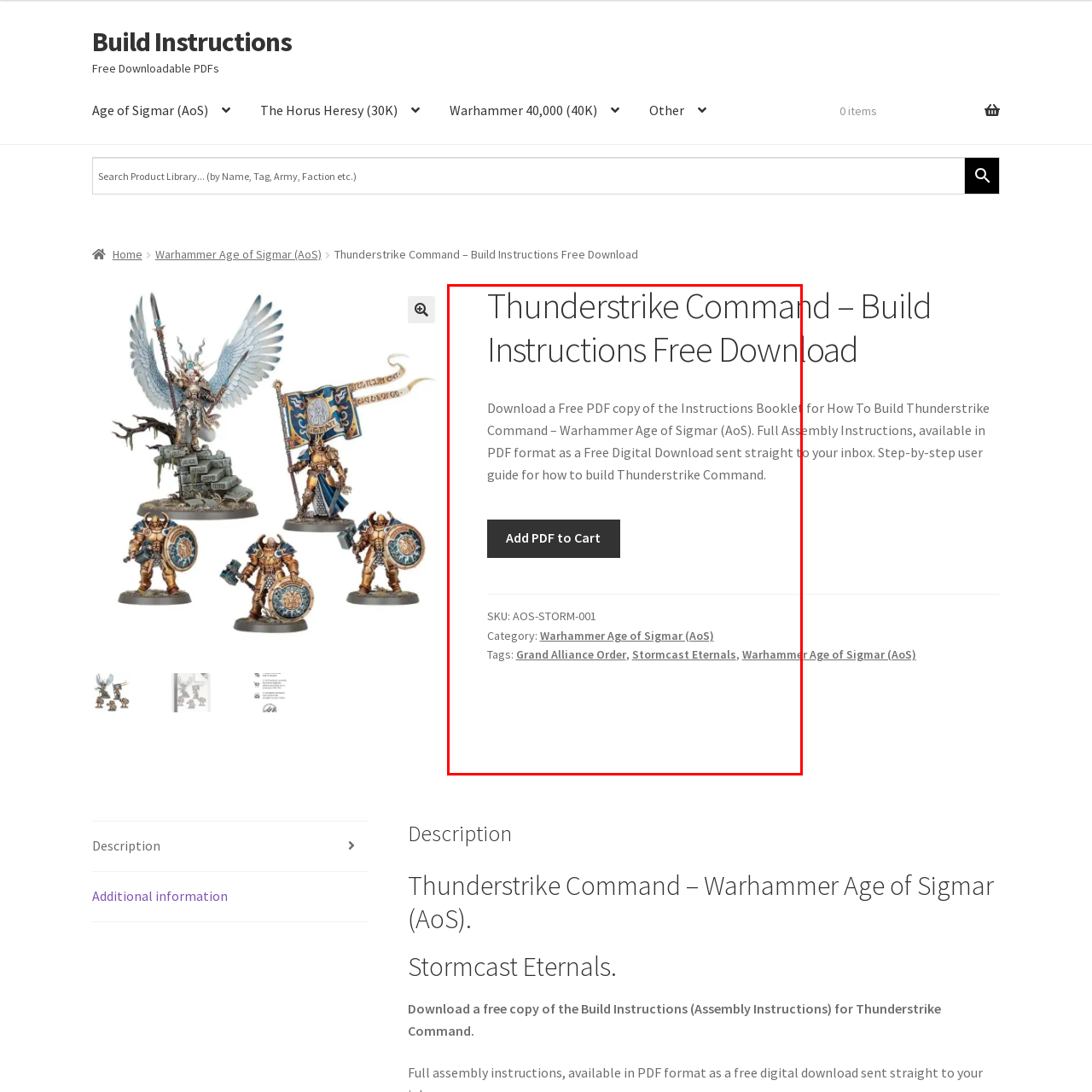What is the SKU of the item?
Examine the area marked by the red bounding box and respond with a one-word or short phrase answer.

AOS-STORM-001